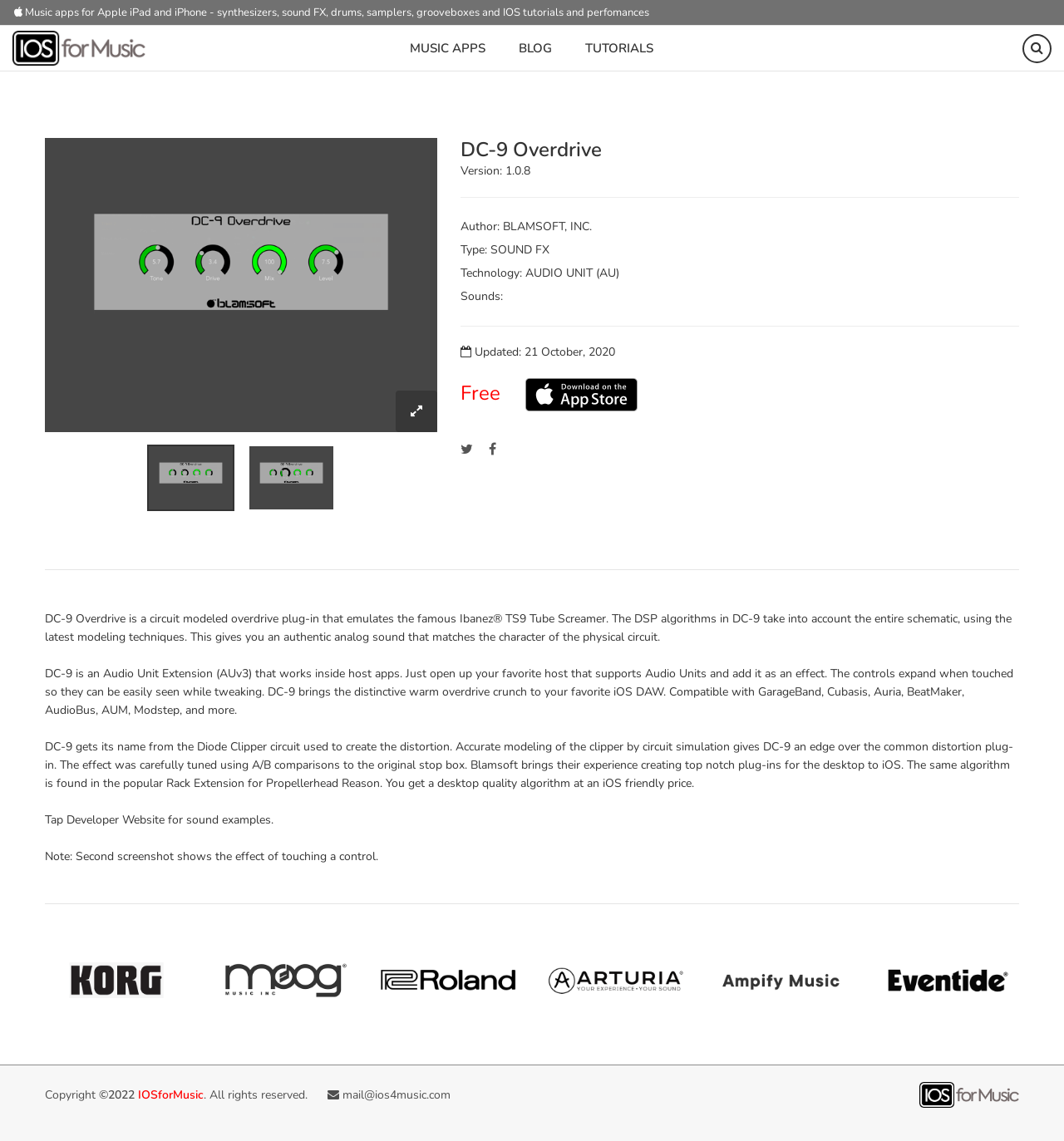Given the webpage screenshot, identify the bounding box of the UI element that matches this description: "Tutorials".

[0.535, 0.026, 0.63, 0.058]